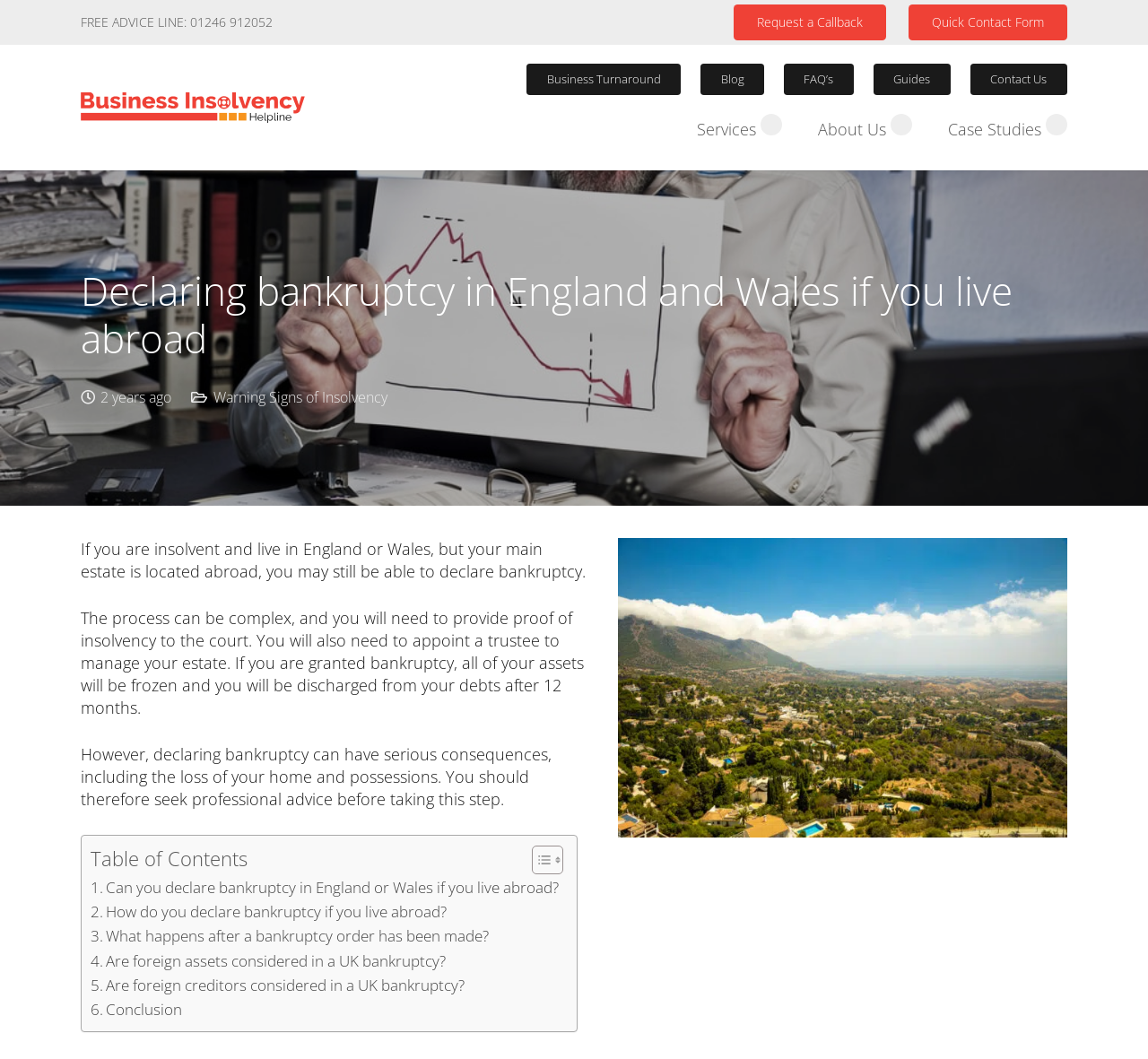Locate the bounding box coordinates of the area to click to fulfill this instruction: "Learn about business turnaround". The bounding box should be presented as four float numbers between 0 and 1, in the order [left, top, right, bottom].

[0.459, 0.06, 0.593, 0.09]